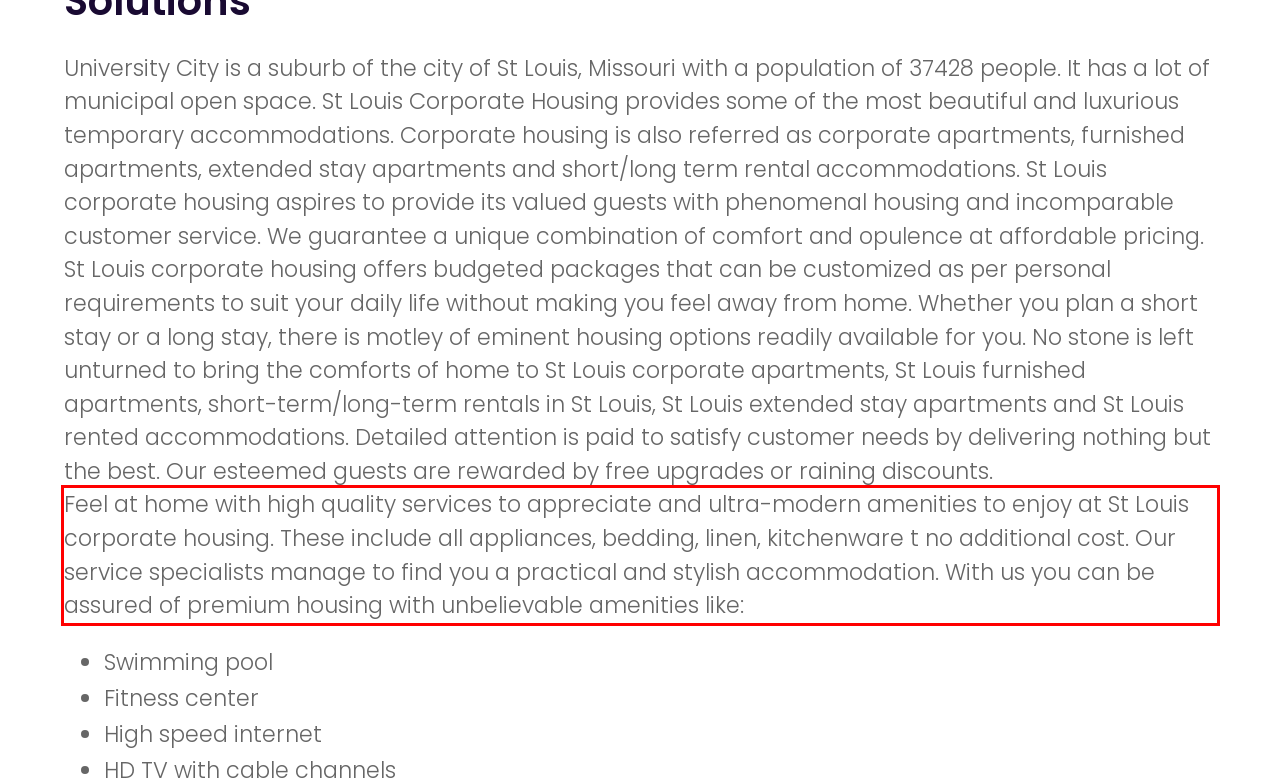Please recognize and transcribe the text located inside the red bounding box in the webpage image.

Feel at home with high quality services to appreciate and ultra-modern amenities to enjoy at St Louis corporate housing. These include all appliances, bedding, linen, kitchenware t no additional cost. Our service specialists manage to find you a practical and stylish accommodation. With us you can be assured of premium housing with unbelievable amenities like: